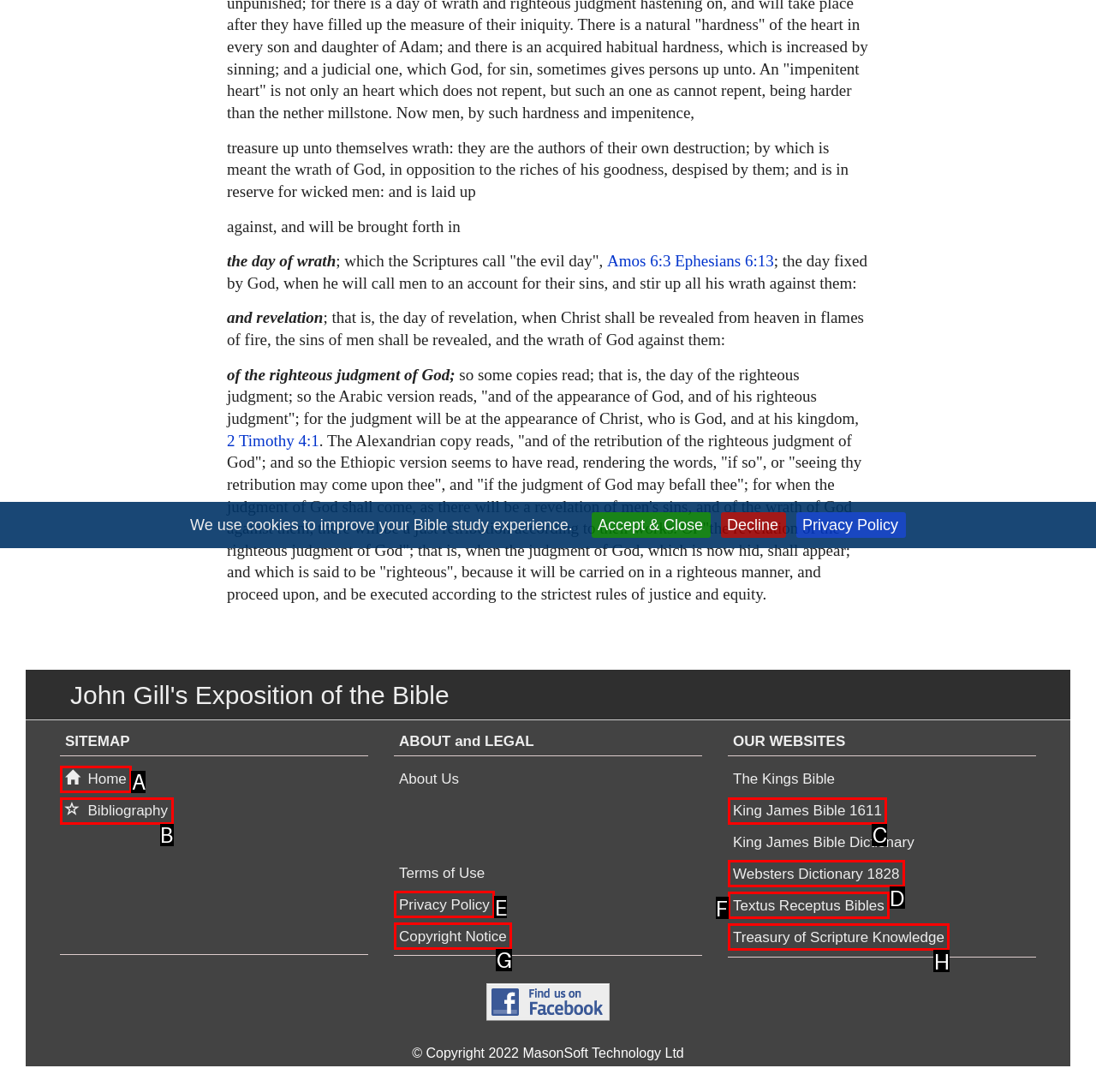Identify the UI element that corresponds to this description: Home
Respond with the letter of the correct option.

A